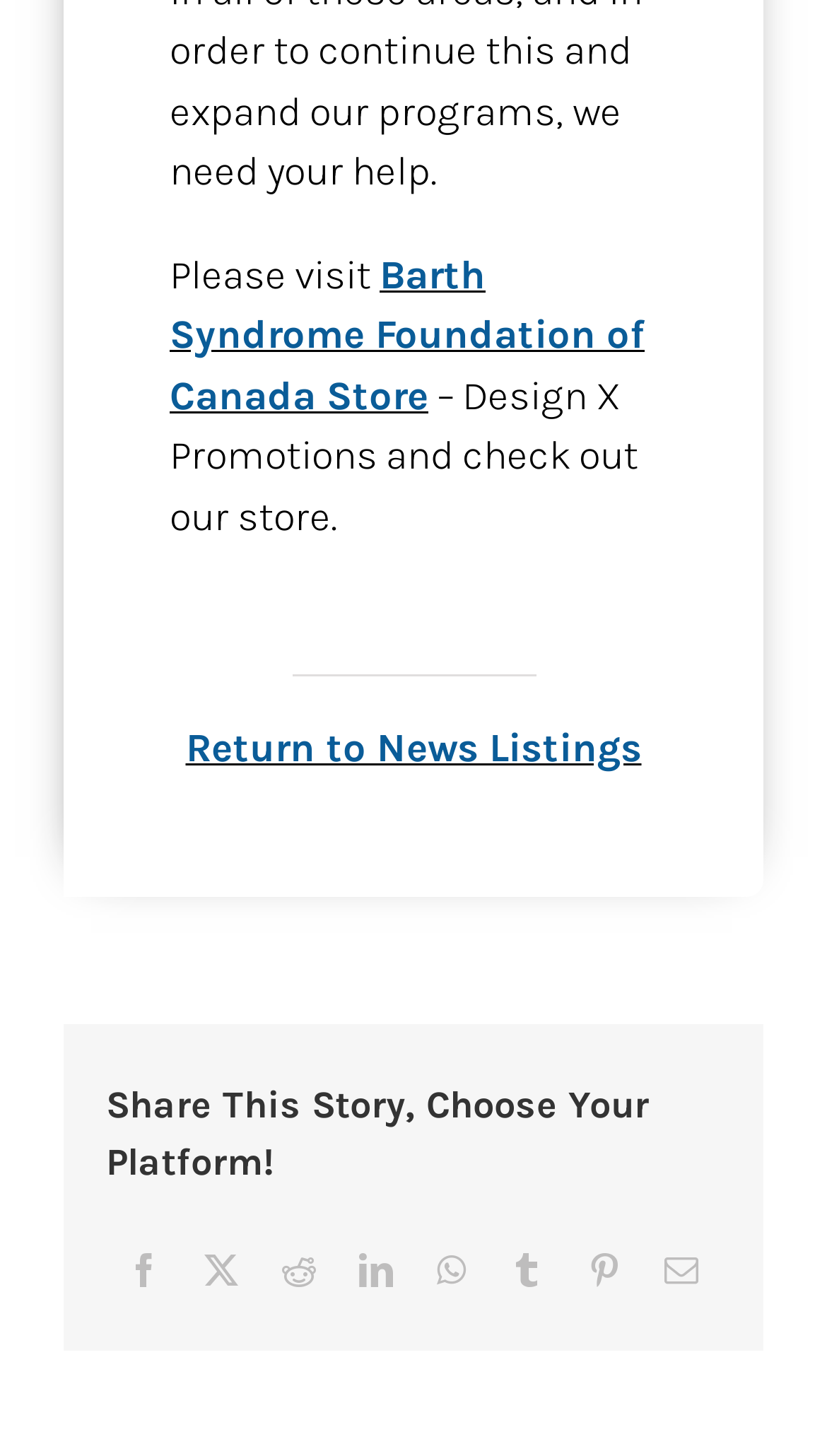What is the name of the store mentioned?
Kindly offer a comprehensive and detailed response to the question.

I found the answer by looking at the link element with the text 'Barth Syndrome Foundation of Canada Store' which is located at the top of the webpage.